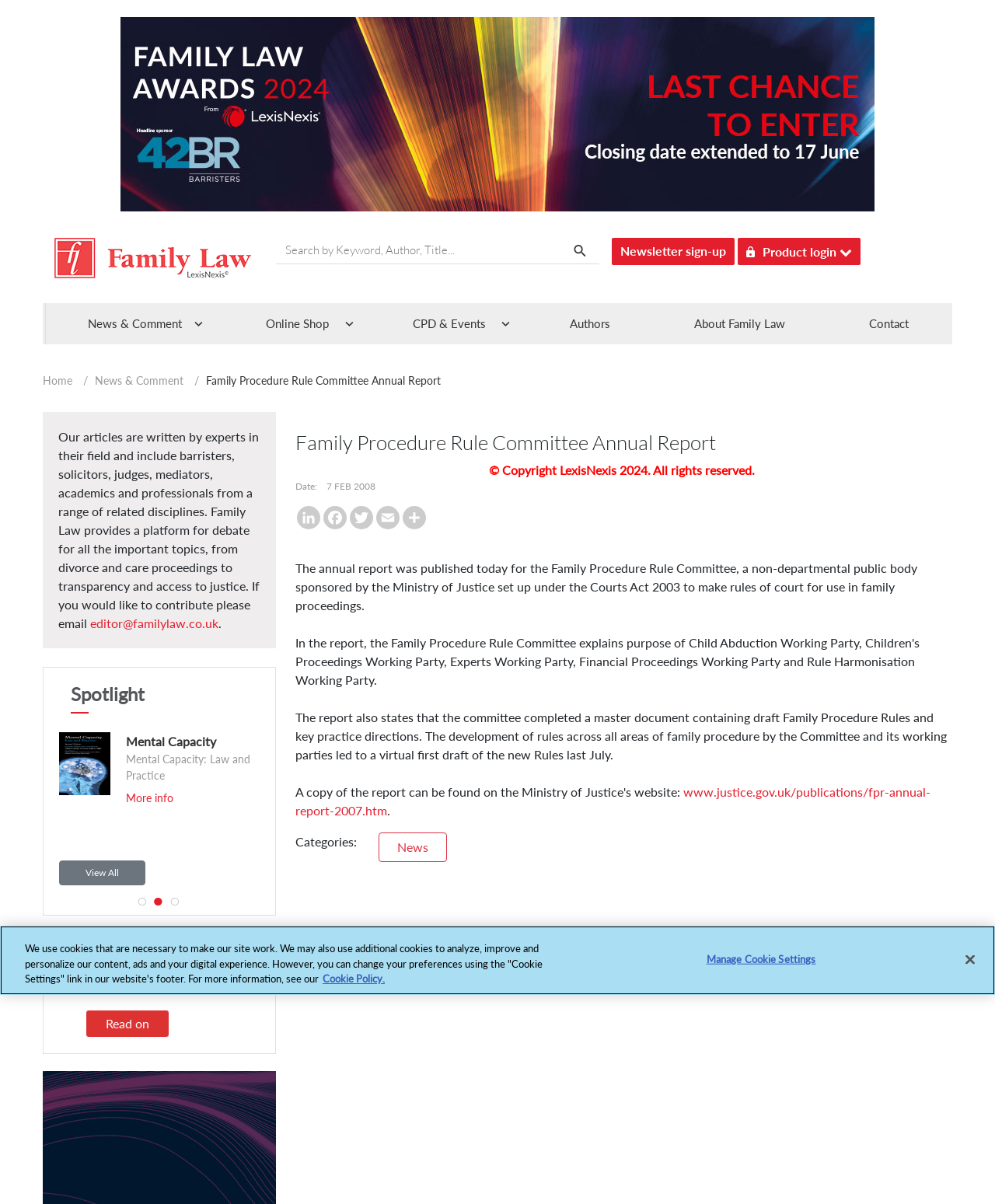Please determine the bounding box coordinates of the clickable area required to carry out the following instruction: "View all articles". The coordinates must be four float numbers between 0 and 1, represented as [left, top, right, bottom].

[0.059, 0.714, 0.146, 0.735]